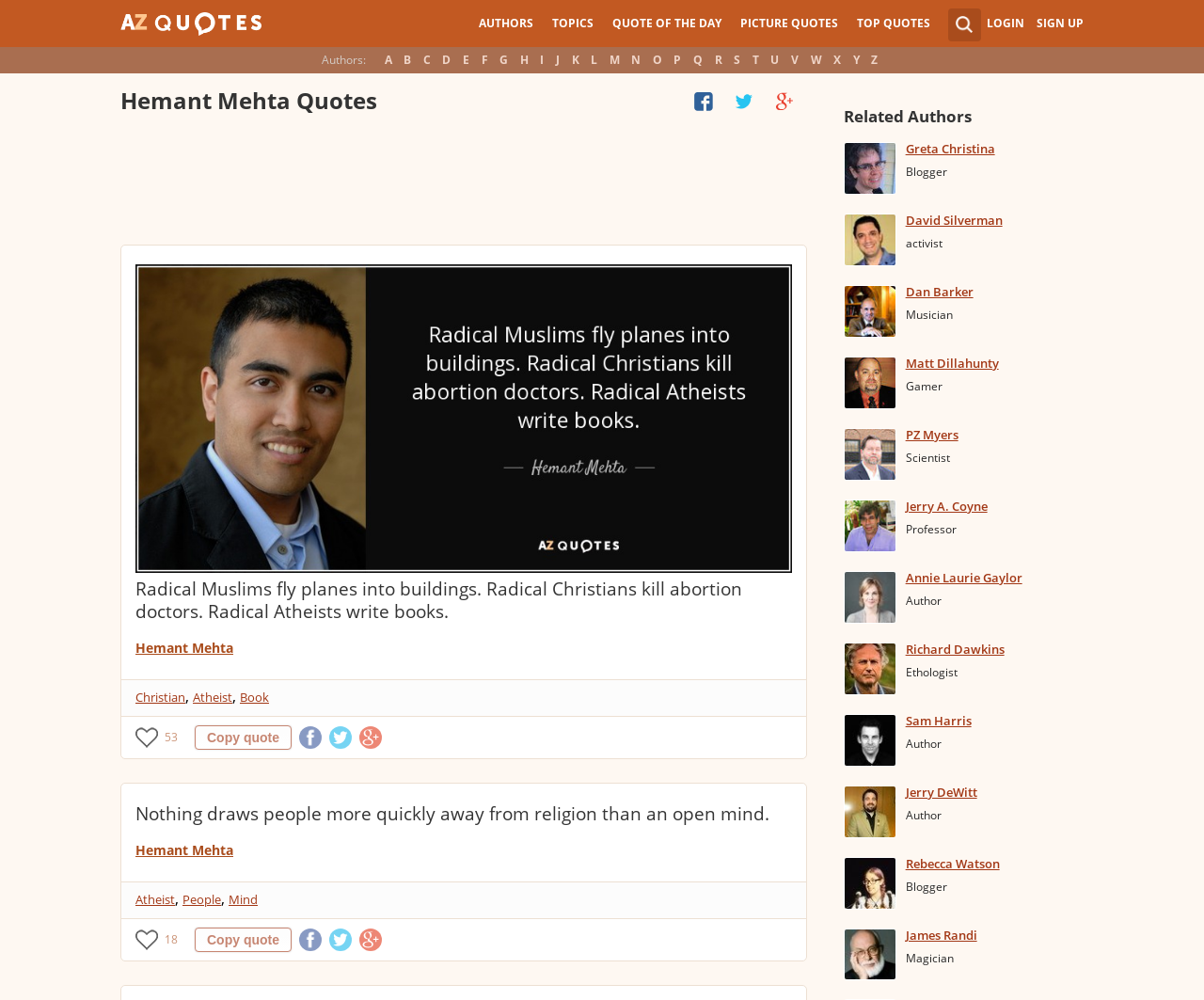Answer the question in one word or a short phrase:
How many quotes are displayed on this webpage?

At least 2